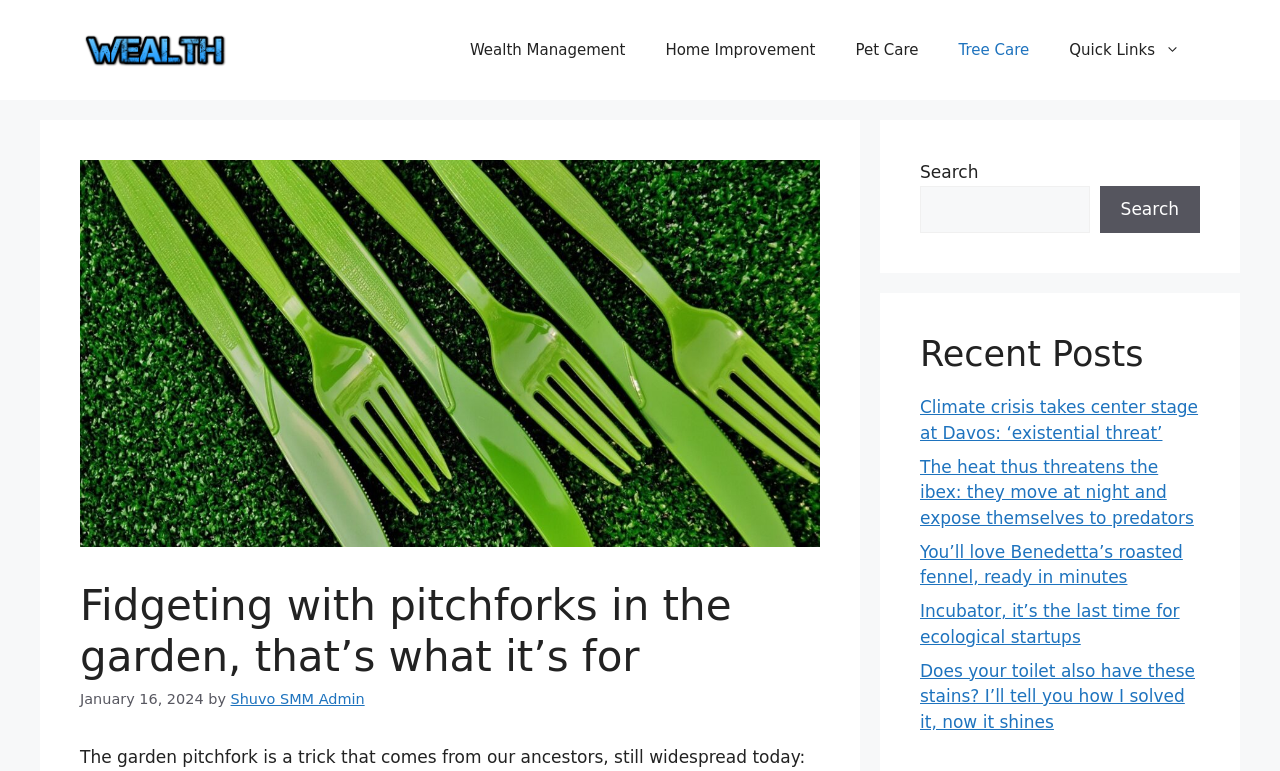Who wrote the article?
Using the image as a reference, give a one-word or short phrase answer.

Shuvo SMM Admin